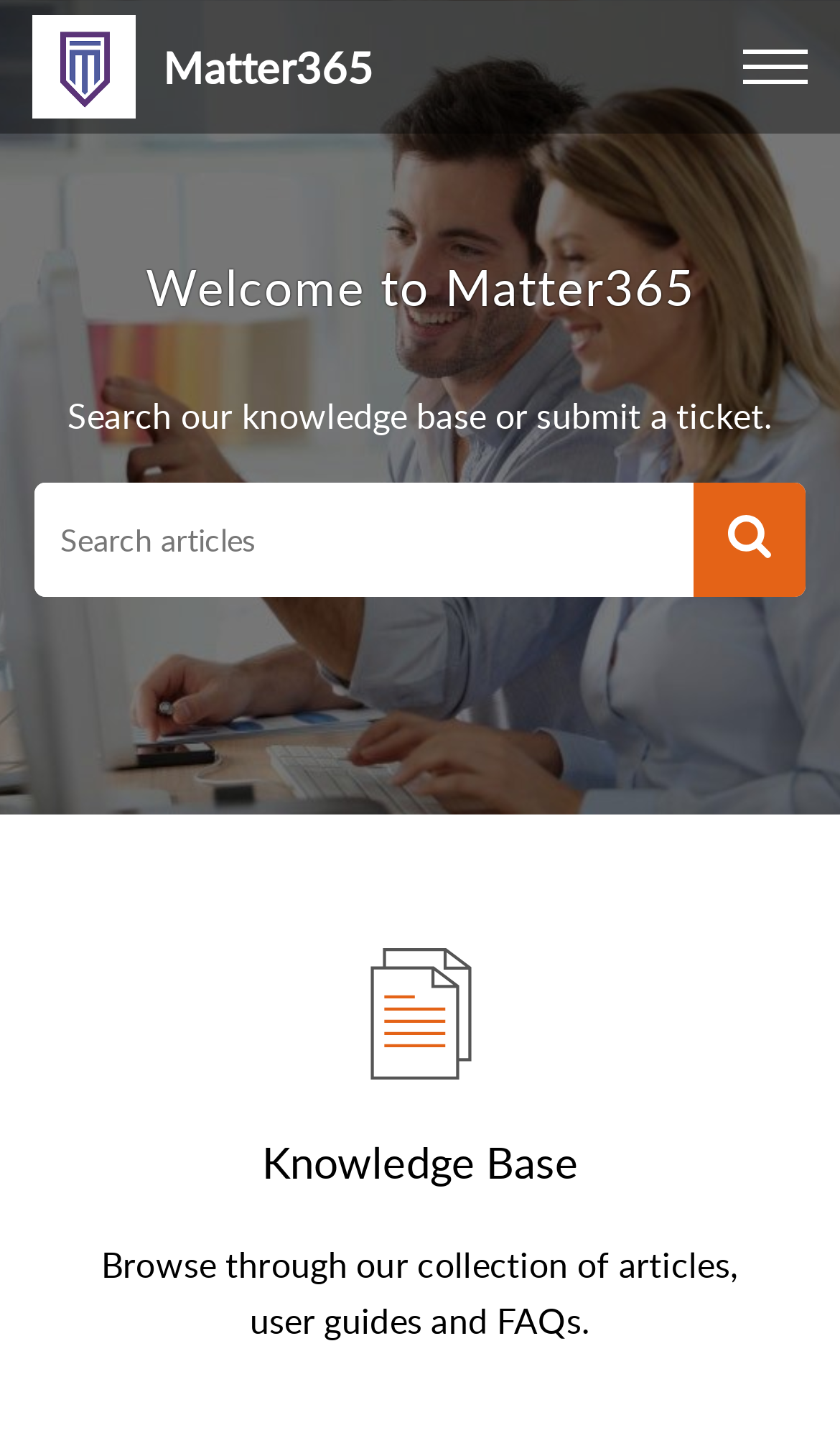What is the purpose of the search box?
Using the image as a reference, answer with just one word or a short phrase.

Search knowledge base